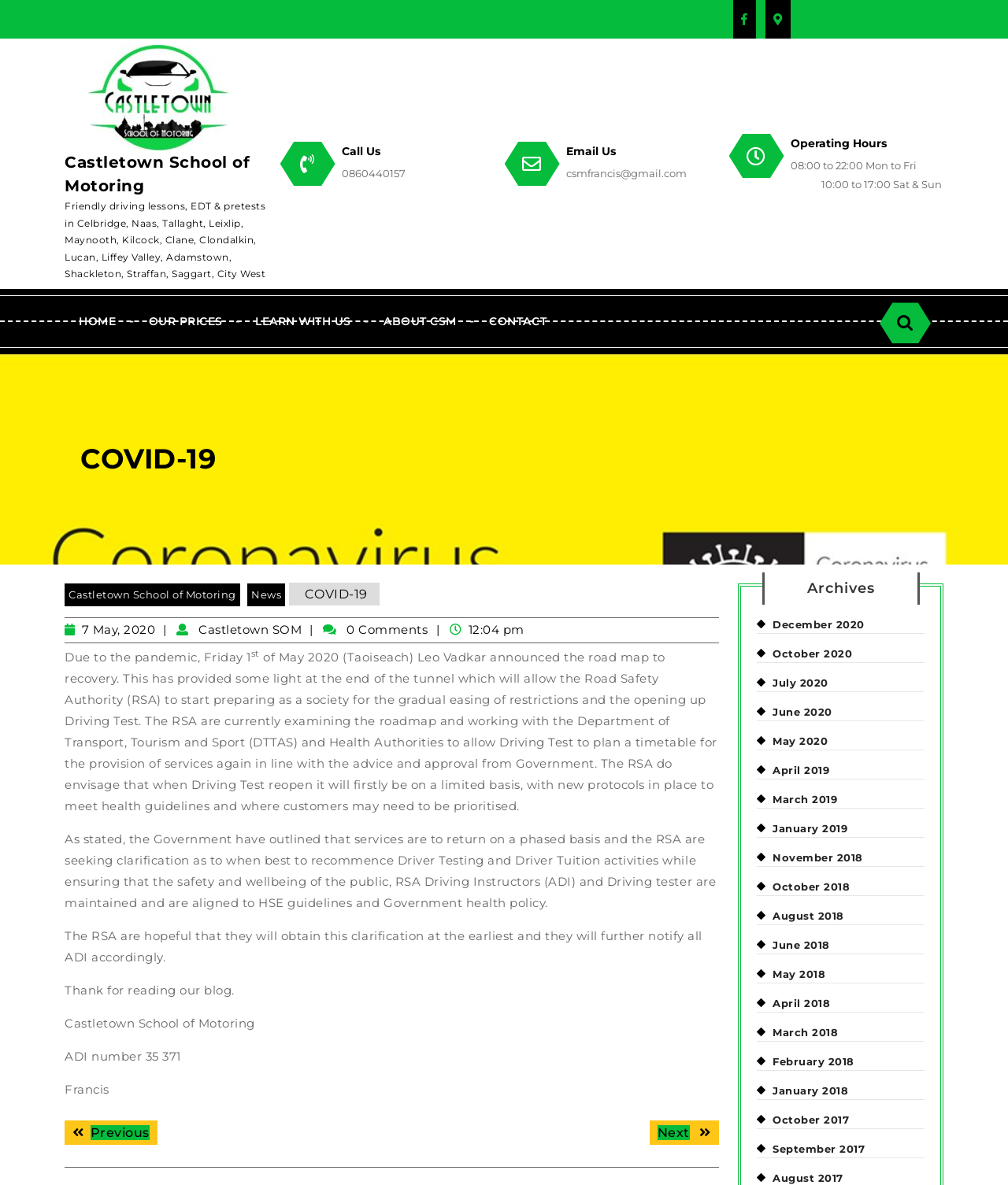Given the element description, predict the bounding box coordinates in the format (top-left x, top-left y, bottom-right x, bottom-right y). Make sure all values are between 0 and 1. Here is the element description: June 2020

[0.766, 0.596, 0.825, 0.606]